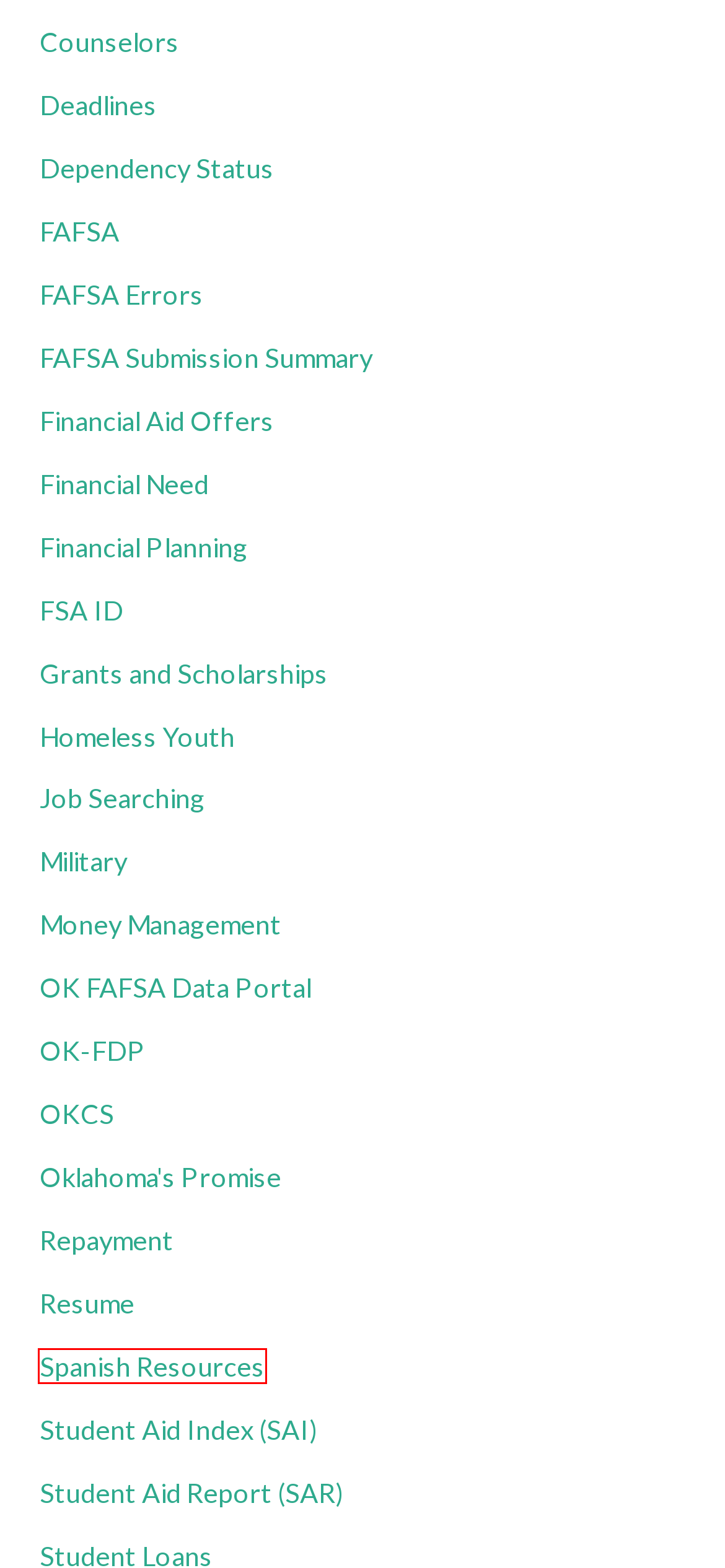Inspect the screenshot of a webpage with a red rectangle bounding box. Identify the webpage description that best corresponds to the new webpage after clicking the element inside the bounding box. Here are the candidates:
A. Money Management – startwithfafsa.org
B. OK FAFSA Data Portal – startwithfafsa.org
C. Spanish Resources – startwithfafsa.org
D. Financial Planning – startwithfafsa.org
E. Military – startwithfafsa.org
F. Student Aid Report (SAR) – startwithfafsa.org
G. Deadlines – startwithfafsa.org
H. Oklahoma’s Promise – startwithfafsa.org

C